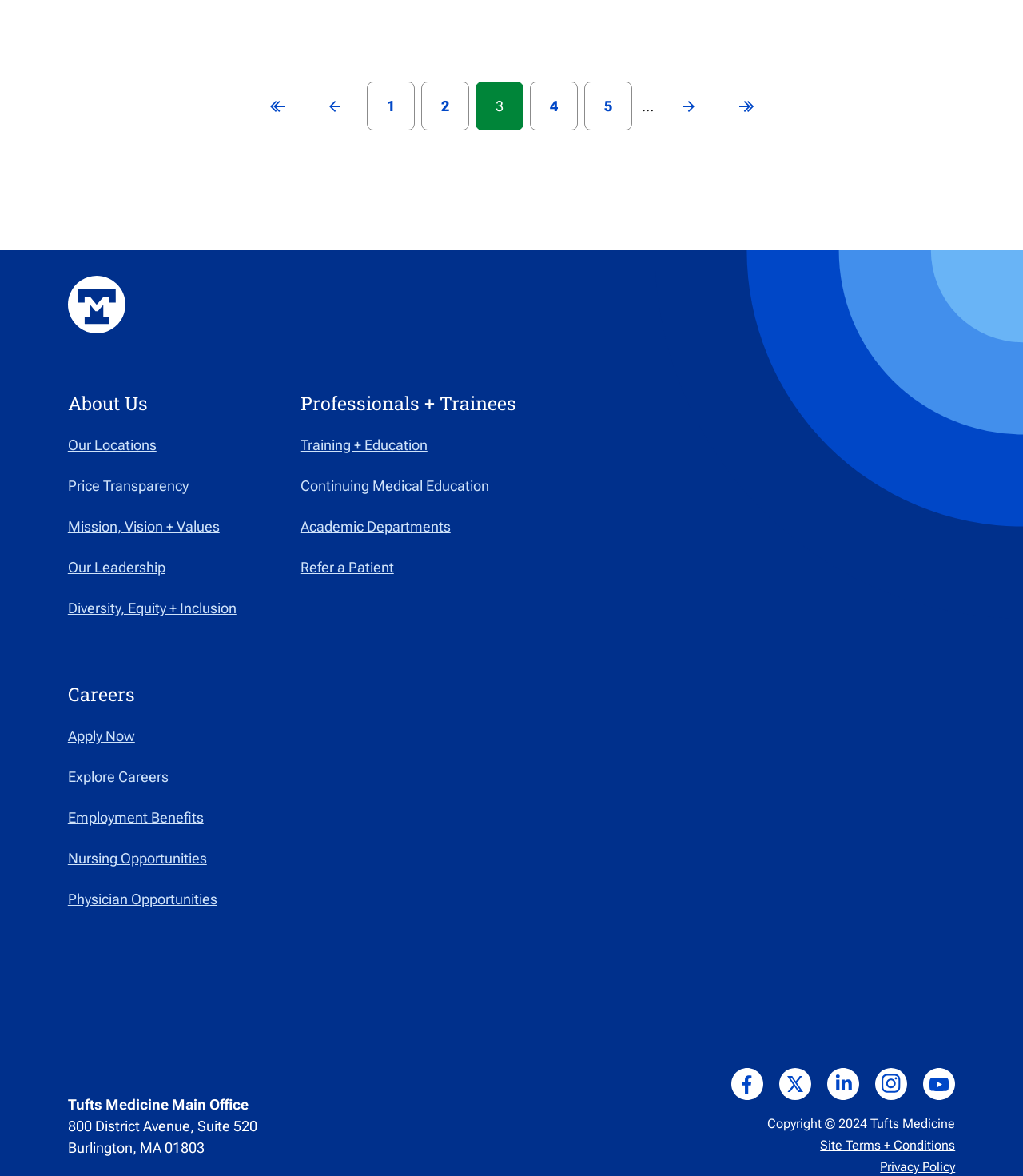Locate the bounding box coordinates of the clickable region to complete the following instruction: "Follow us on Facebook."

[0.715, 0.909, 0.746, 0.936]